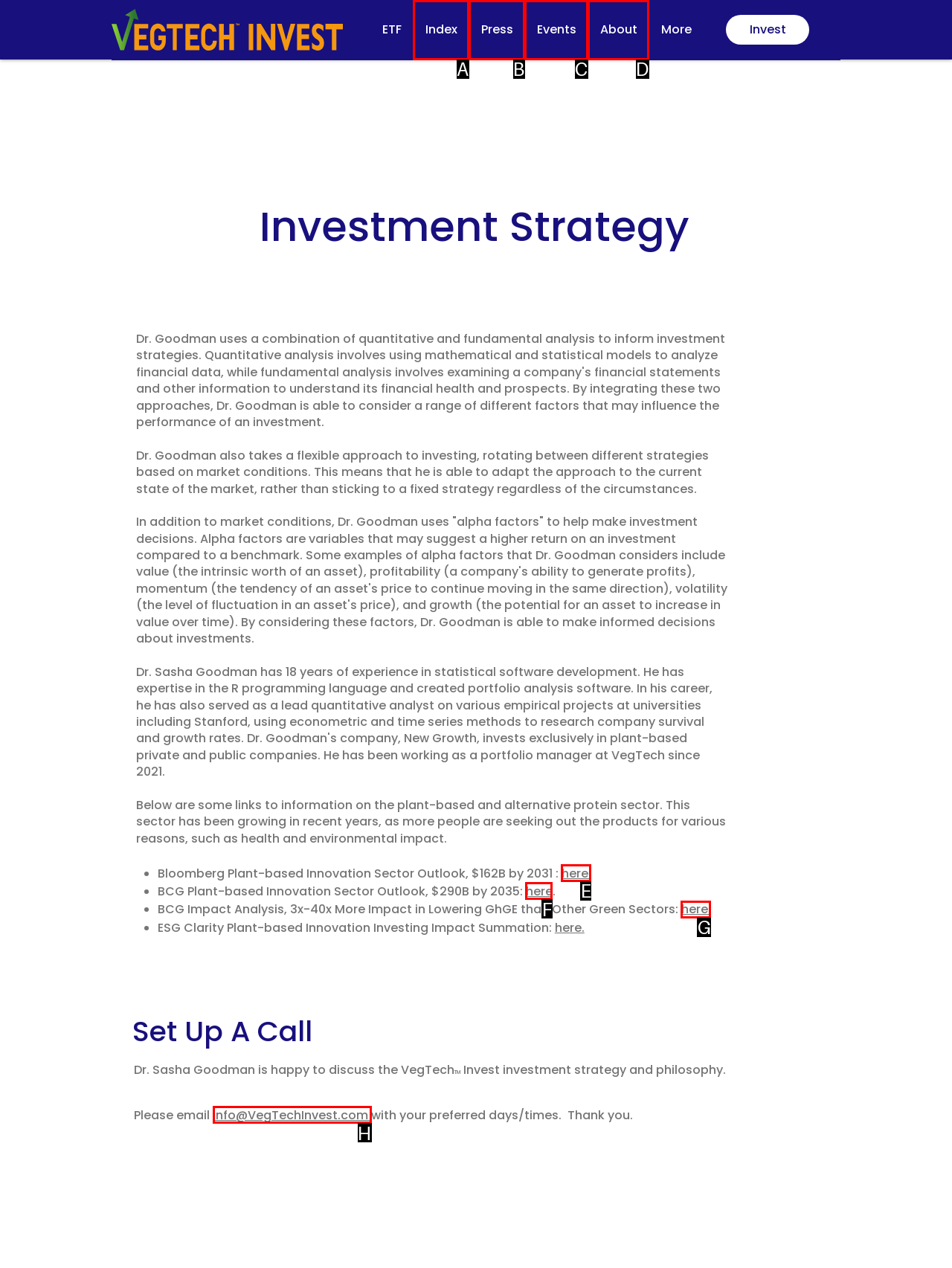Choose the option that matches the following description: here
Answer with the letter of the correct option.

F